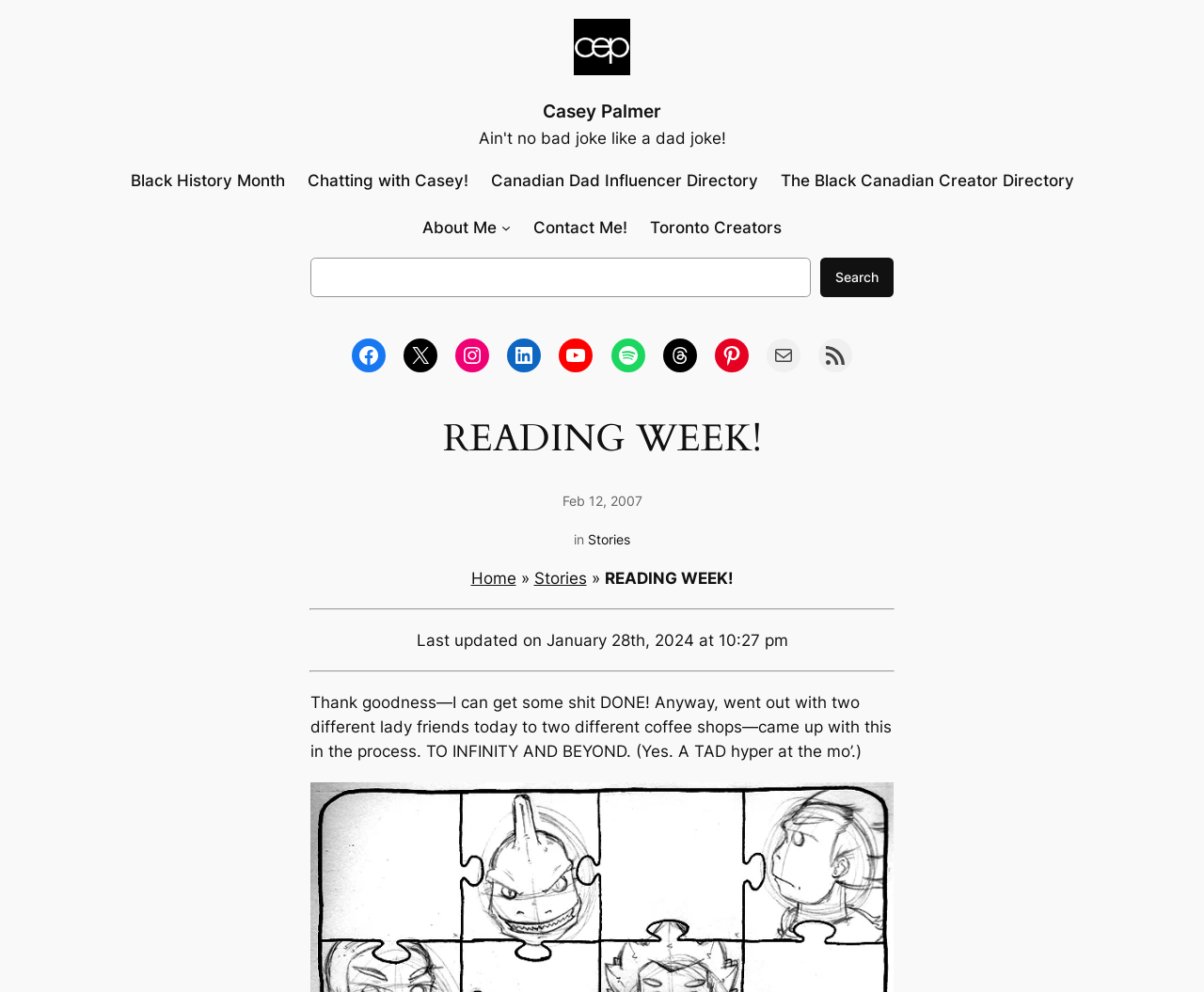Please provide a short answer using a single word or phrase for the question:
What is the purpose of the search box?

To search the website